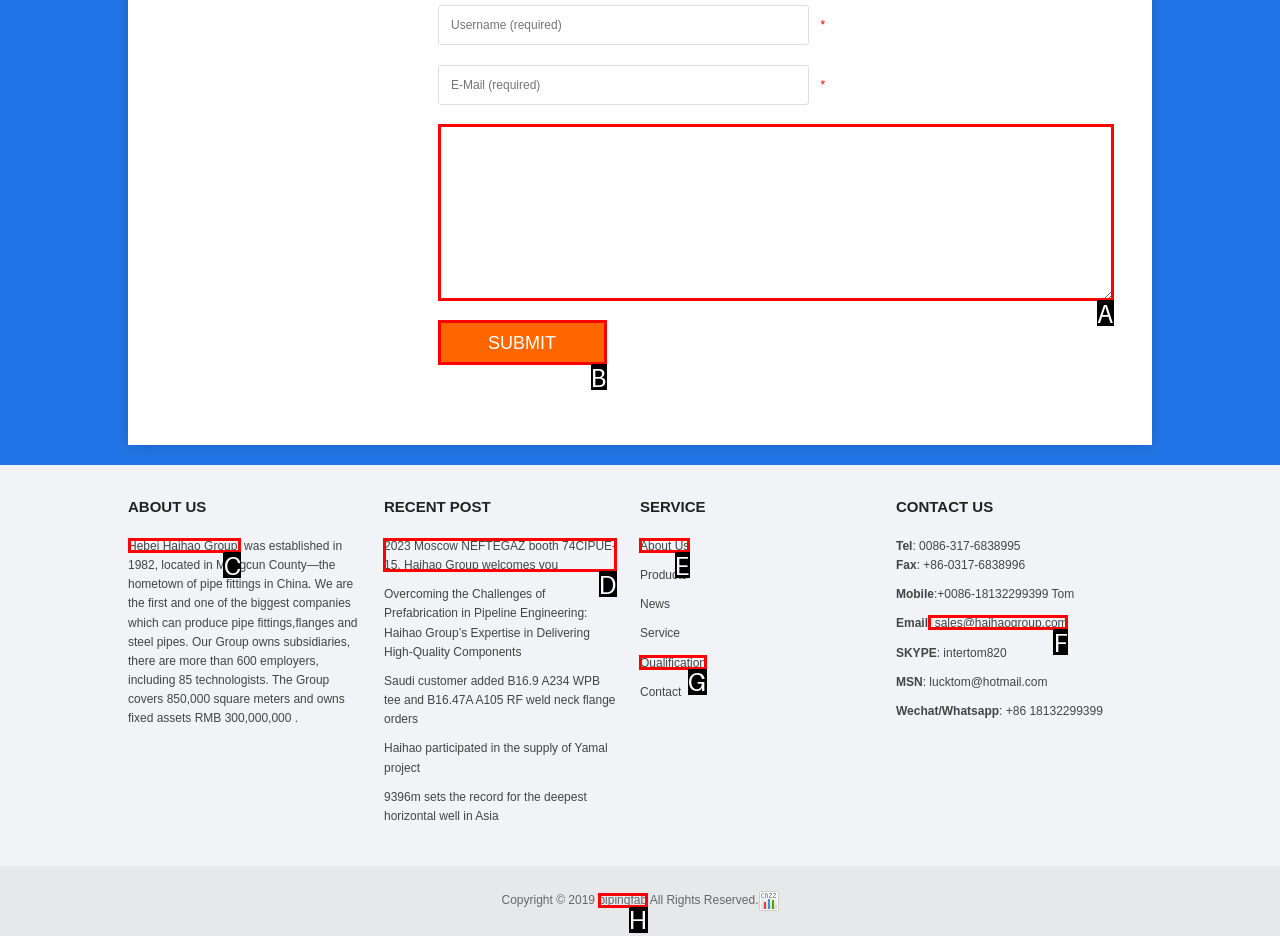Tell me which one HTML element I should click to complete the following task: Contact via email
Answer with the option's letter from the given choices directly.

F